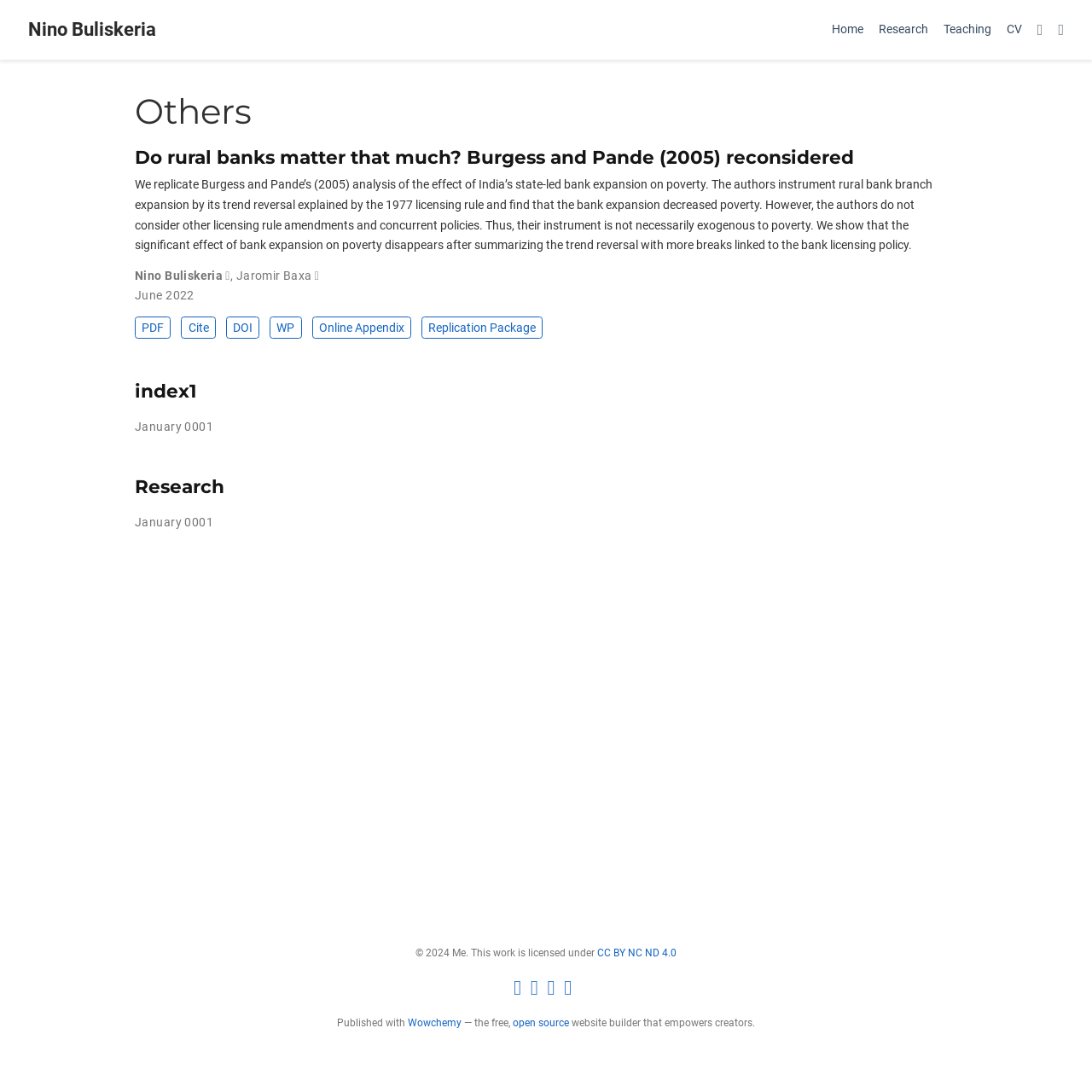Create a detailed summary of the webpage's content and design.

This webpage appears to be a personal website of a Ph.D. candidate, Nino Buliskeria, who is also a UNCE Fellow. At the top left corner, there is a link to the website's title, "Others | Nino Buliskeria". Next to it, there are five navigation links: "Home", "Research", "Teaching", "CV", and "Follow me on Twitter". 

Below the navigation links, there is a heading "Others" that spans most of the width of the page. Underneath the heading, there are several links and text elements. The first link is "Do rural banks matter that much? Burgess and Pande (2005) reconsidered", which is followed by a longer text describing the research paper. 

To the right of the research paper title, there are several names, including Nino Buliskeria and Jaromir Baxa, along with a date "June 2022". Below these names, there are several links, including "PDF", "Cite", "DOI", "WP", "Online Appendix", and "Replication Package". 

Further down, there is another link "Research" and a text element "January 0001". At the bottom of the page, there is a copyright notice "© 2024 Me" with a link to the license terms "CC BY NC ND 4.0". Additionally, there is a mention of the website builder "Wowchemy" and a description of it as a free, open-source platform.